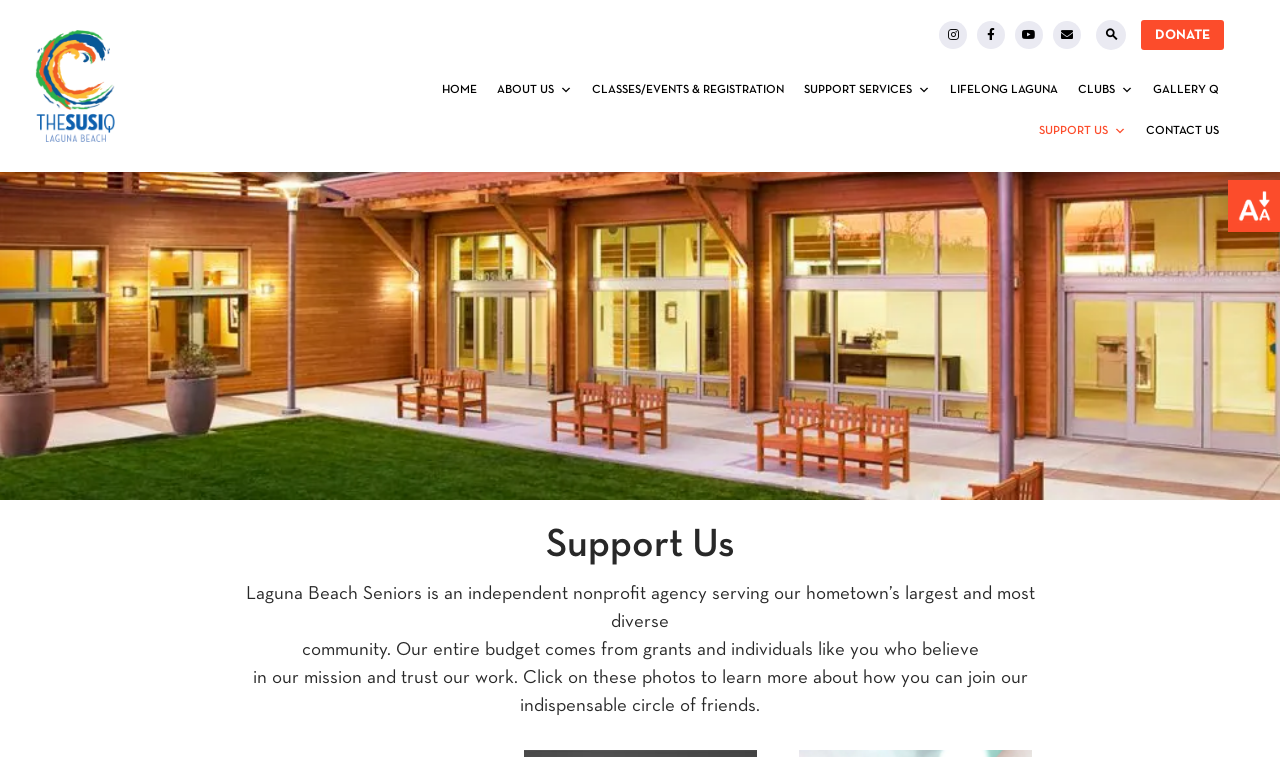Could you determine the bounding box coordinates of the clickable element to complete the instruction: "Learn more about 'LIFELONG LAGUNA'"? Provide the coordinates as four float numbers between 0 and 1, i.e., [left, top, right, bottom].

[0.734, 0.092, 0.834, 0.145]